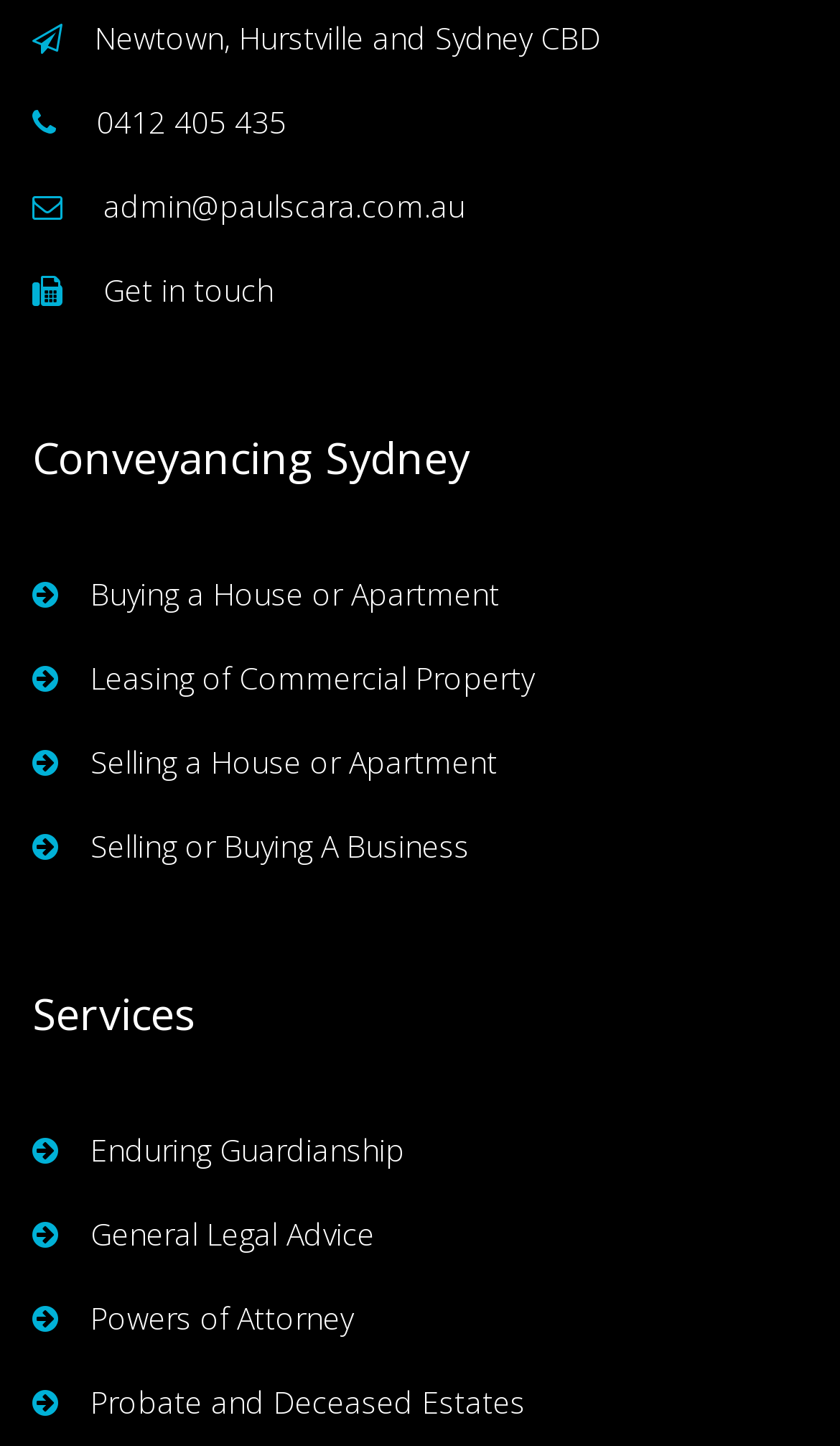Identify the bounding box coordinates for the UI element mentioned here: "Enduring Guardianship". Provide the coordinates as four float values between 0 and 1, i.e., [left, top, right, bottom].

[0.038, 0.777, 1.0, 0.813]